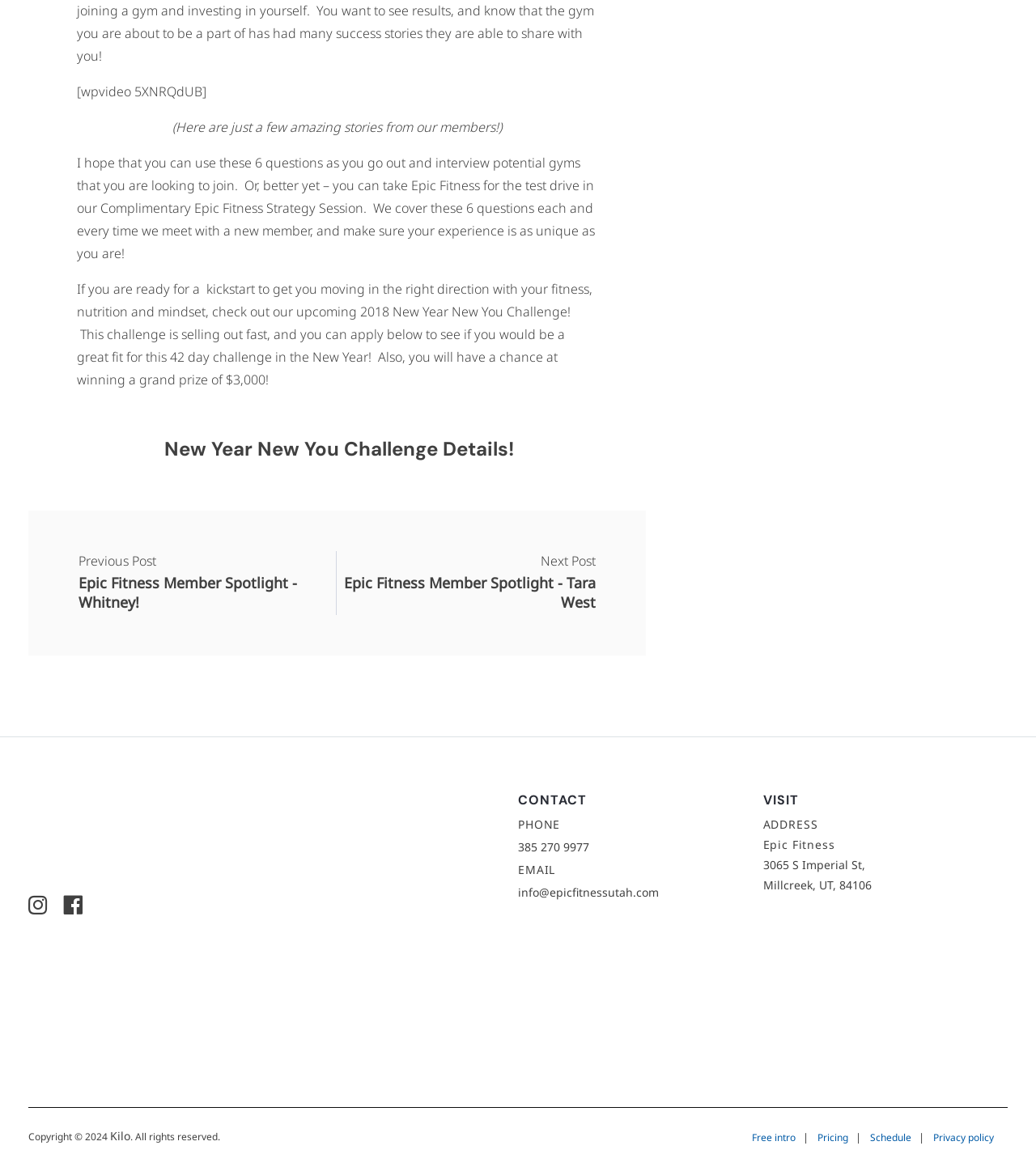What is the phone number to contact Epic Fitness?
Provide a detailed and well-explained answer to the question.

In the footer section of the webpage, under the 'CONTACT' heading, the phone number to contact Epic Fitness is provided as '385 270 9977'.